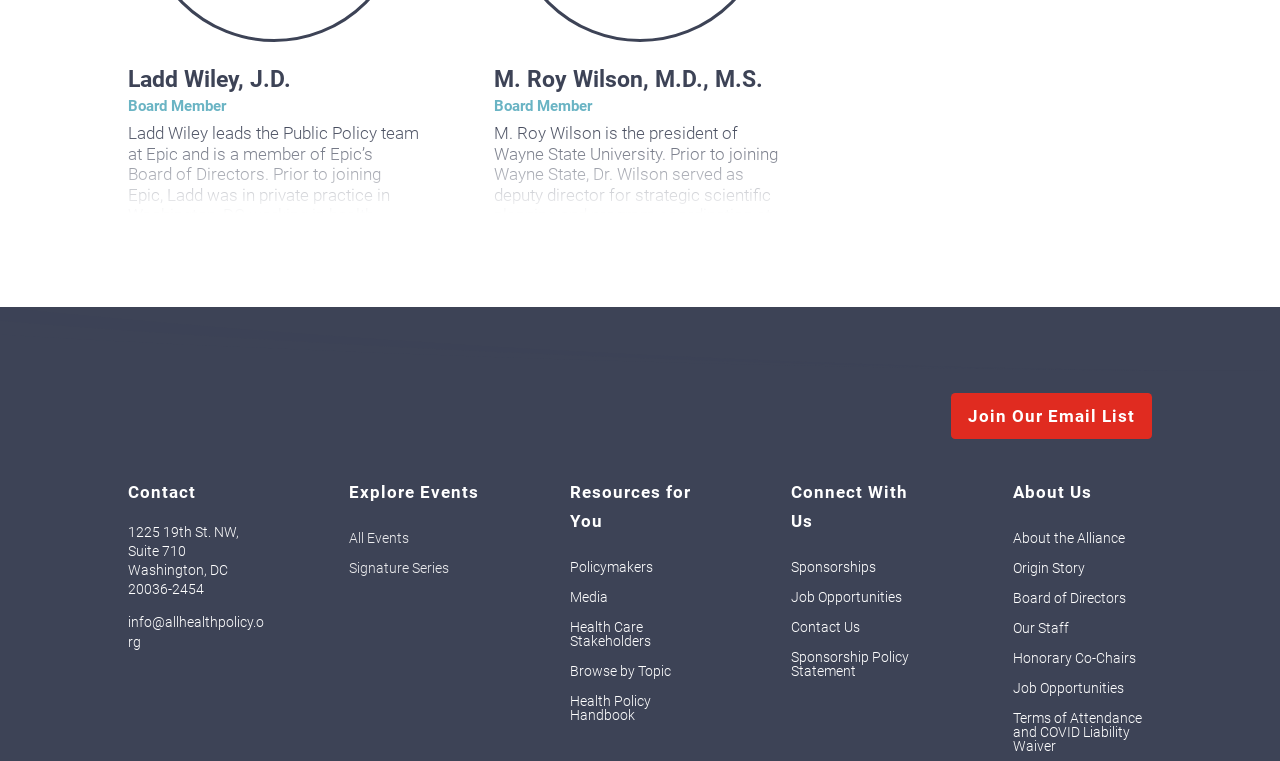Locate the bounding box coordinates of the clickable part needed for the task: "Click on 'Digital Marketing'".

None